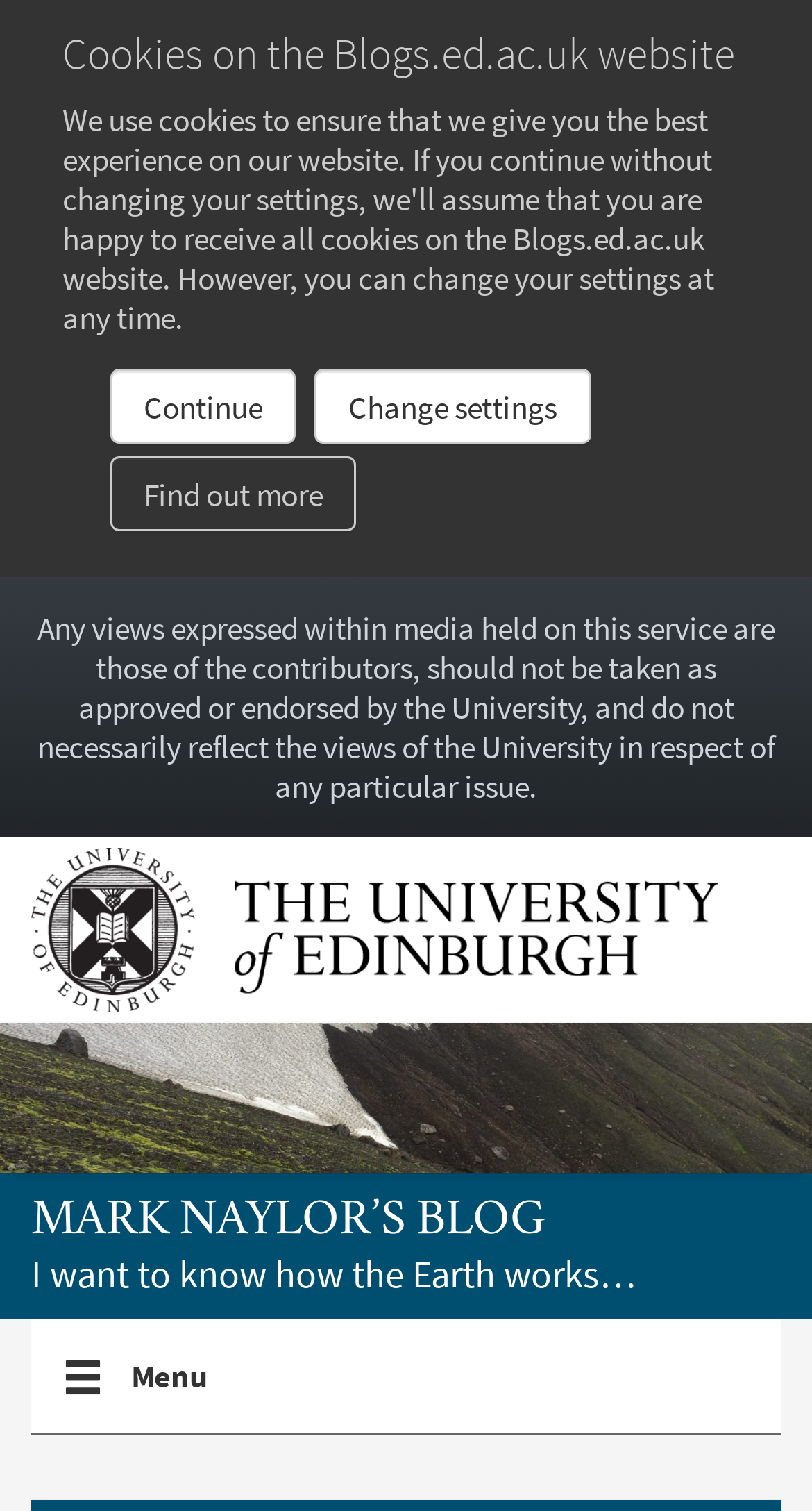What type of content is hosted on this service?
Please answer the question with a detailed response using the information from the screenshot.

I determined the answer by reading the static text element 'Any views expressed within media held on this service are those of the contributors…' which implies that the service hosts media content.